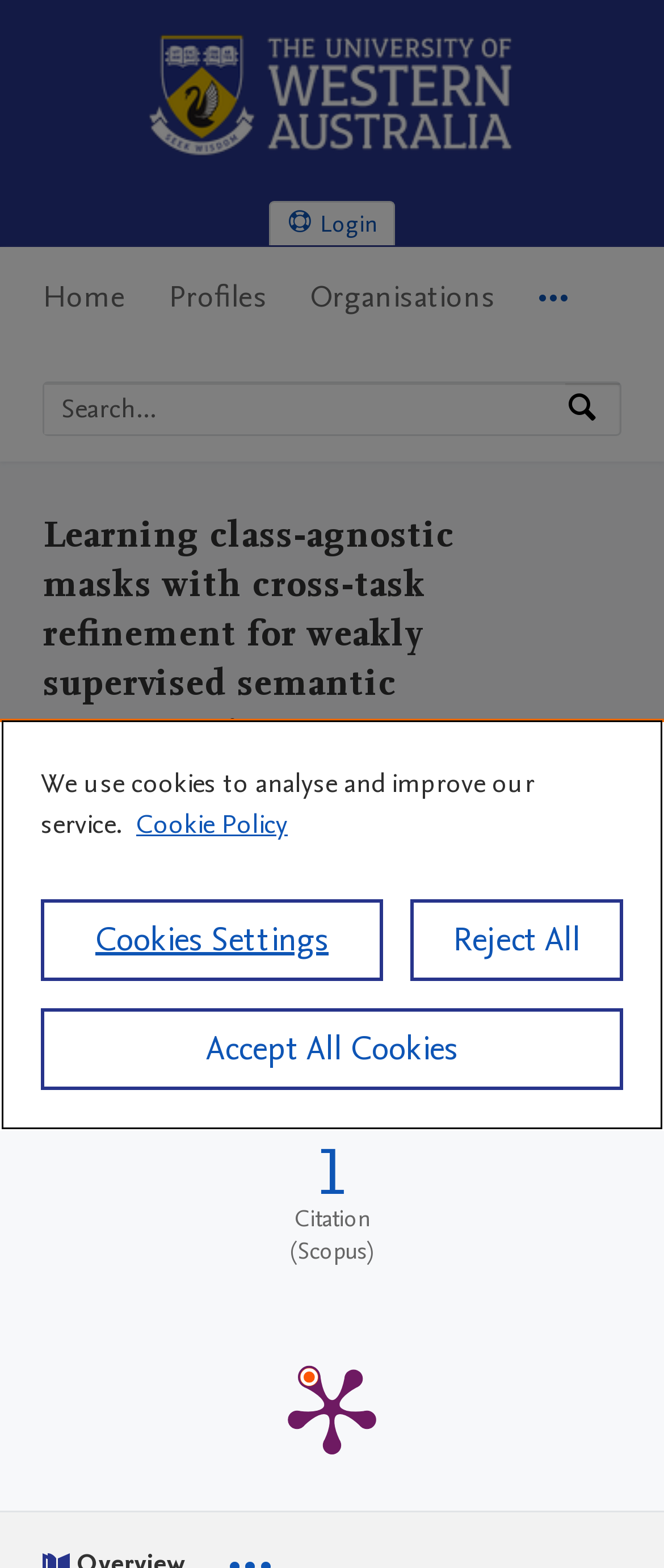Find the coordinates for the bounding box of the element with this description: "Farid Boussaid".

[0.605, 0.5, 0.836, 0.522]